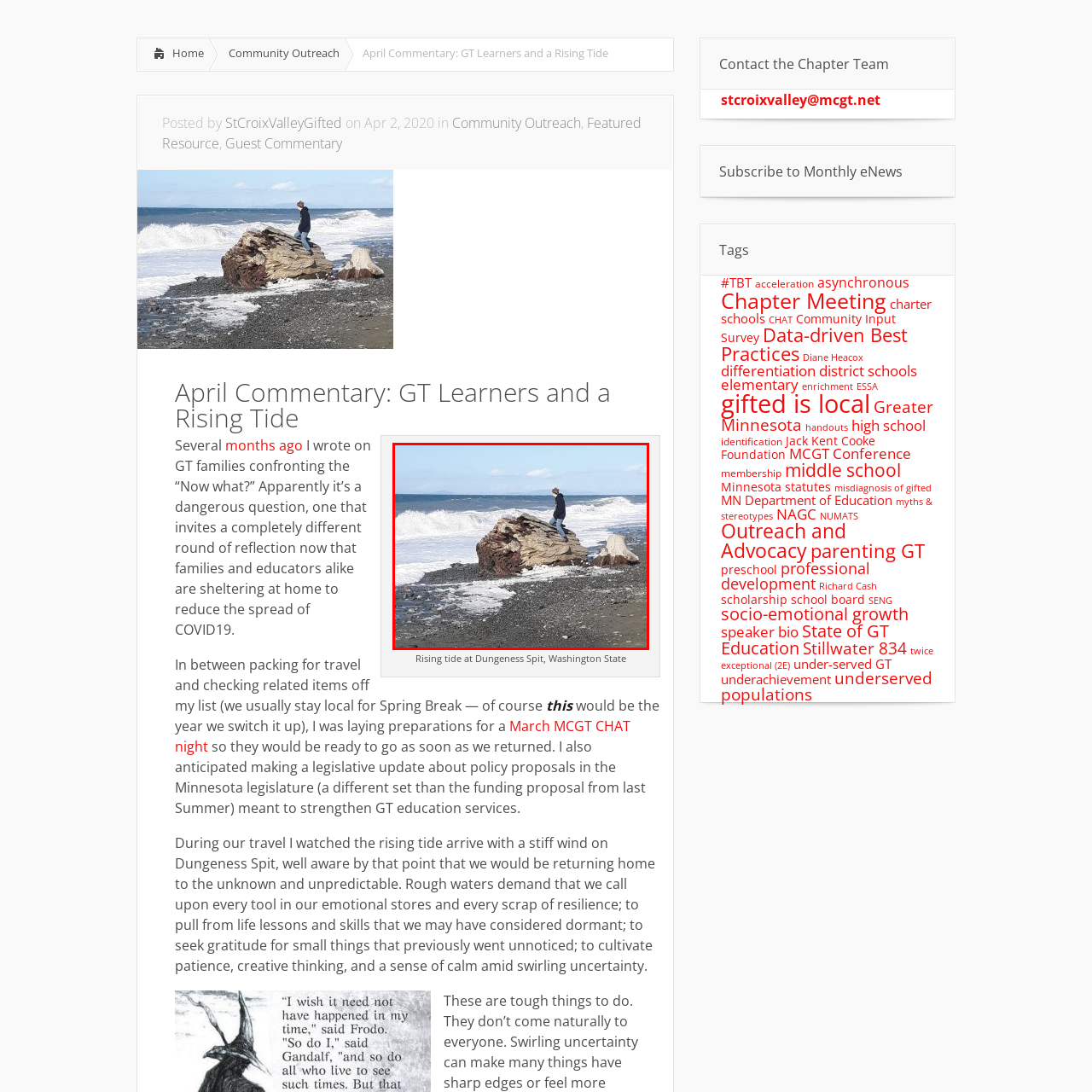Observe the content inside the red rectangle and respond to the question with one word or phrase: 
What is the mood evoked by the image?

Reflection and tranquility